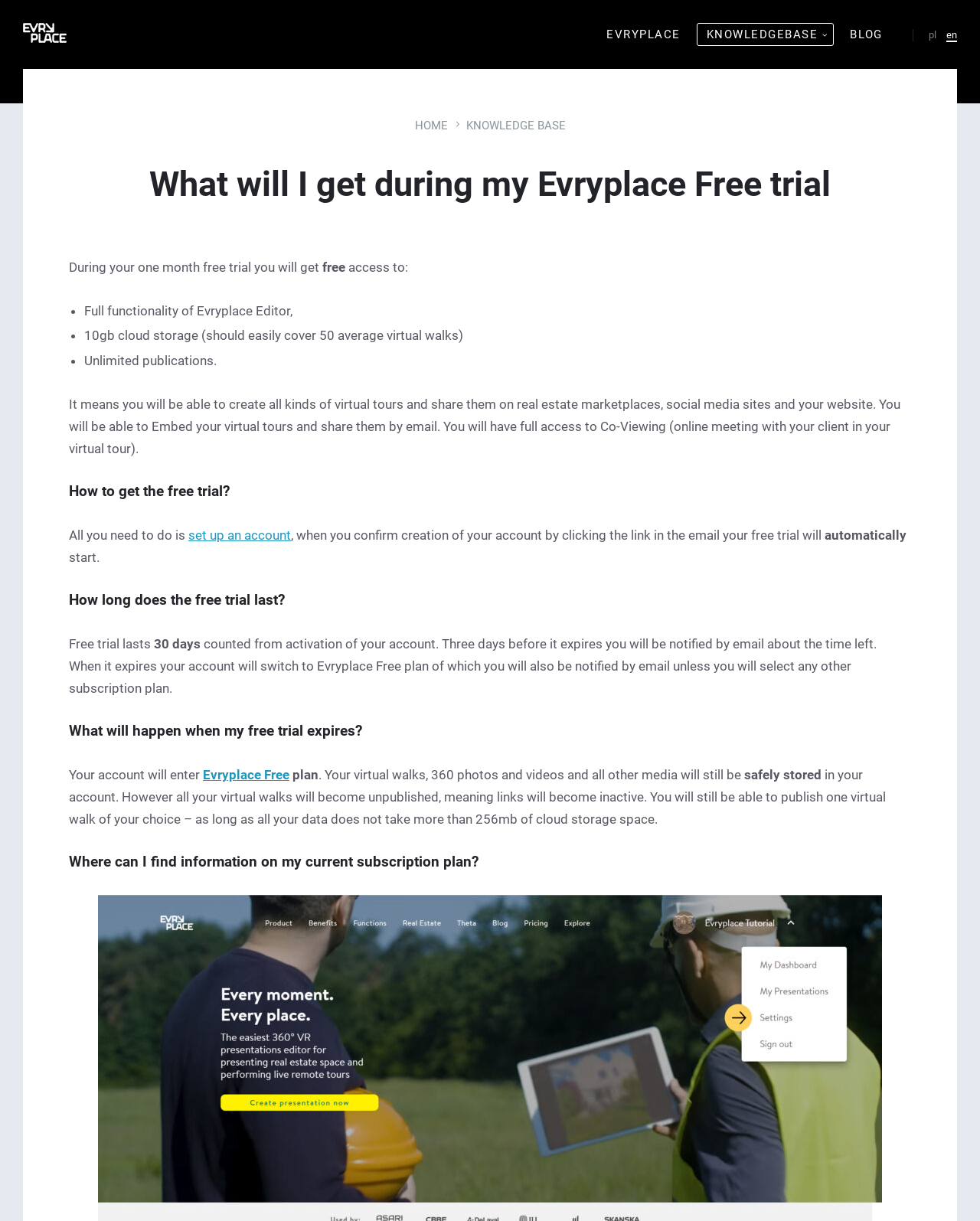Please identify the bounding box coordinates of the element's region that needs to be clicked to fulfill the following instruction: "Click on the Evryplace Knowledge Base link". The bounding box coordinates should consist of four float numbers between 0 and 1, i.e., [left, top, right, bottom].

[0.023, 0.019, 0.068, 0.038]